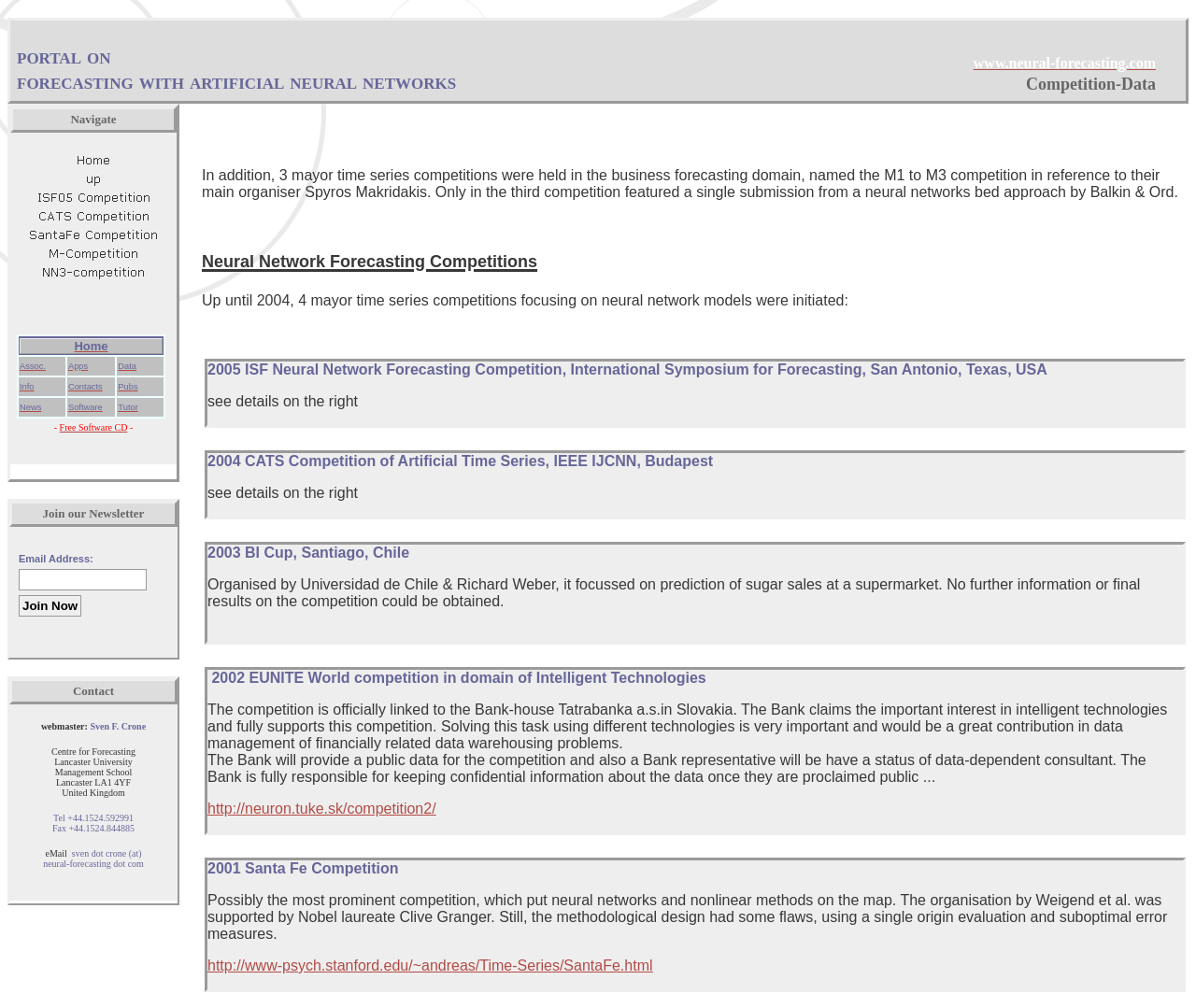Given the description of the UI element: "parent_node: Email Address: name="email_address"", predict the bounding box coordinates in the form of [left, top, right, bottom], with each value being a float between 0 and 1.

[0.016, 0.564, 0.123, 0.586]